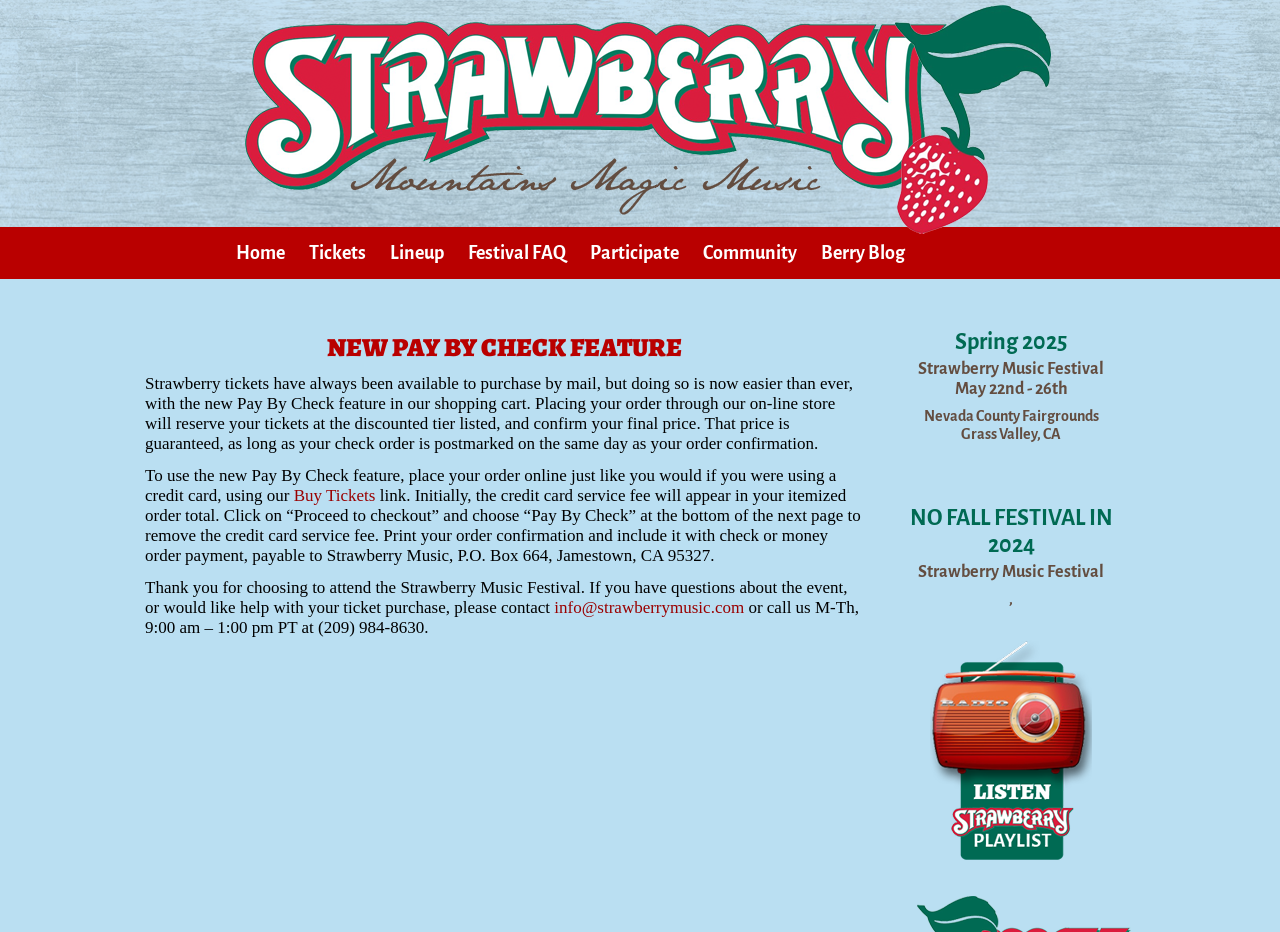Write an elaborate caption that captures the essence of the webpage.

The webpage is about the Strawberry Music Festival, specifically introducing a new "Pay By Check" feature for ticket purchases. At the top, there is a logo image and a link. Below the logo, there is a navigation menu with 7 links: "Home", "Tickets", "Lineup", "Festival FAQ", "Participate", "Community", and "Berry Blog".

The main content of the page is divided into two sections. On the left side, there is a heading "NEW PAY BY CHECK FEATURE" followed by a paragraph explaining the new feature, which allows users to purchase tickets online and pay by check. The text explains the process of using the feature, including removing the credit card service fee and printing the order confirmation to include with the payment.

Below the explanatory text, there is a "Buy Tickets" link. Further down, there is another paragraph with contact information, including an email address and phone number, for users who have questions or need help with their ticket purchase.

On the right side of the page, there are four headings: "Spring 2025", "Strawberry Music Festival May 22nd - 26th", "Nevada County Fairgrounds Grass Valley, CA", and "NO FALL FESTIVAL IN 2024". These headings appear to be related to the festival's schedule and location. At the bottom of the page, there is another image and a link.